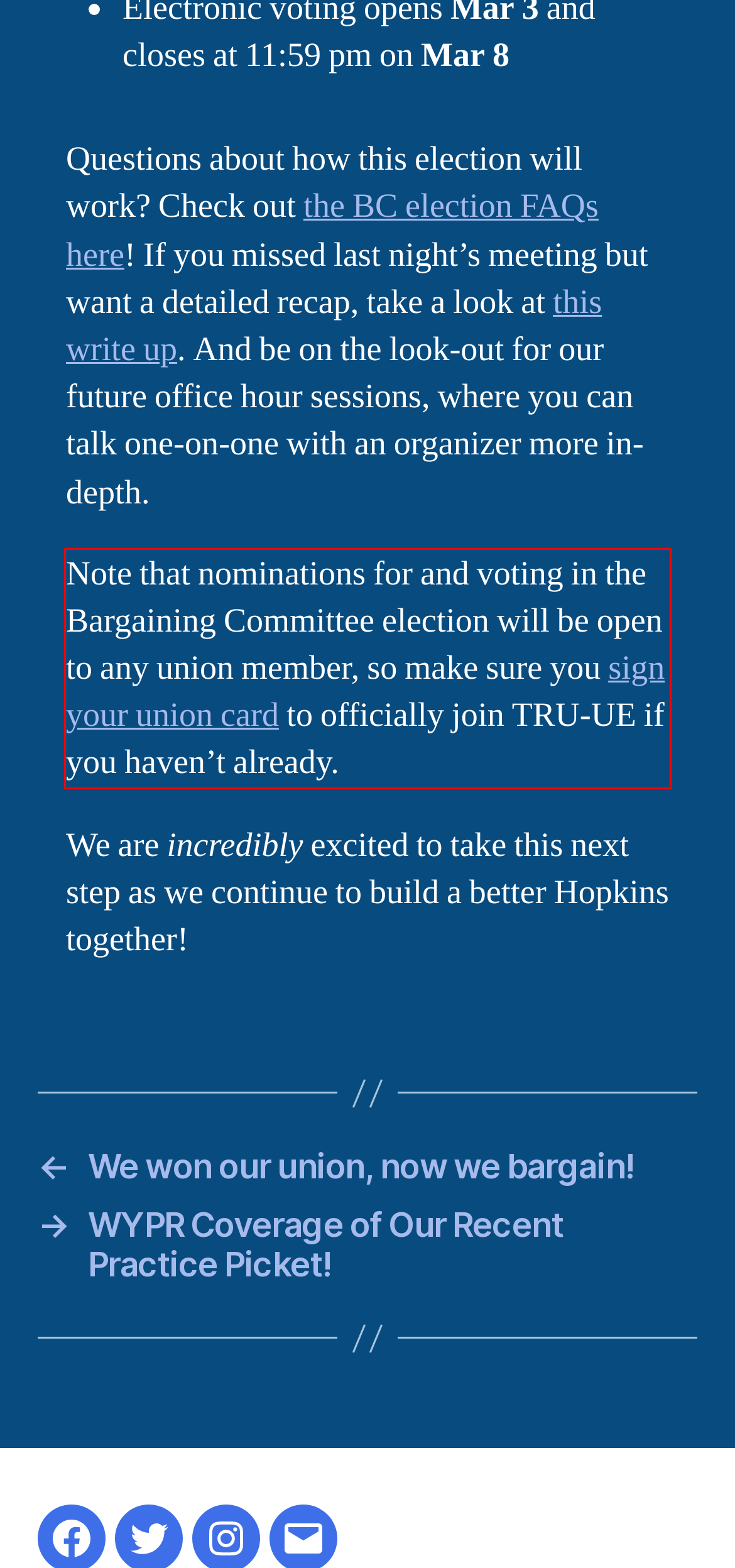Using OCR, extract the text content found within the red bounding box in the given webpage screenshot.

Note that nominations for and voting in the Bargaining Committee election will be open to any union member, so make sure you sign your union card to officially join TRU-UE if you haven’t already.